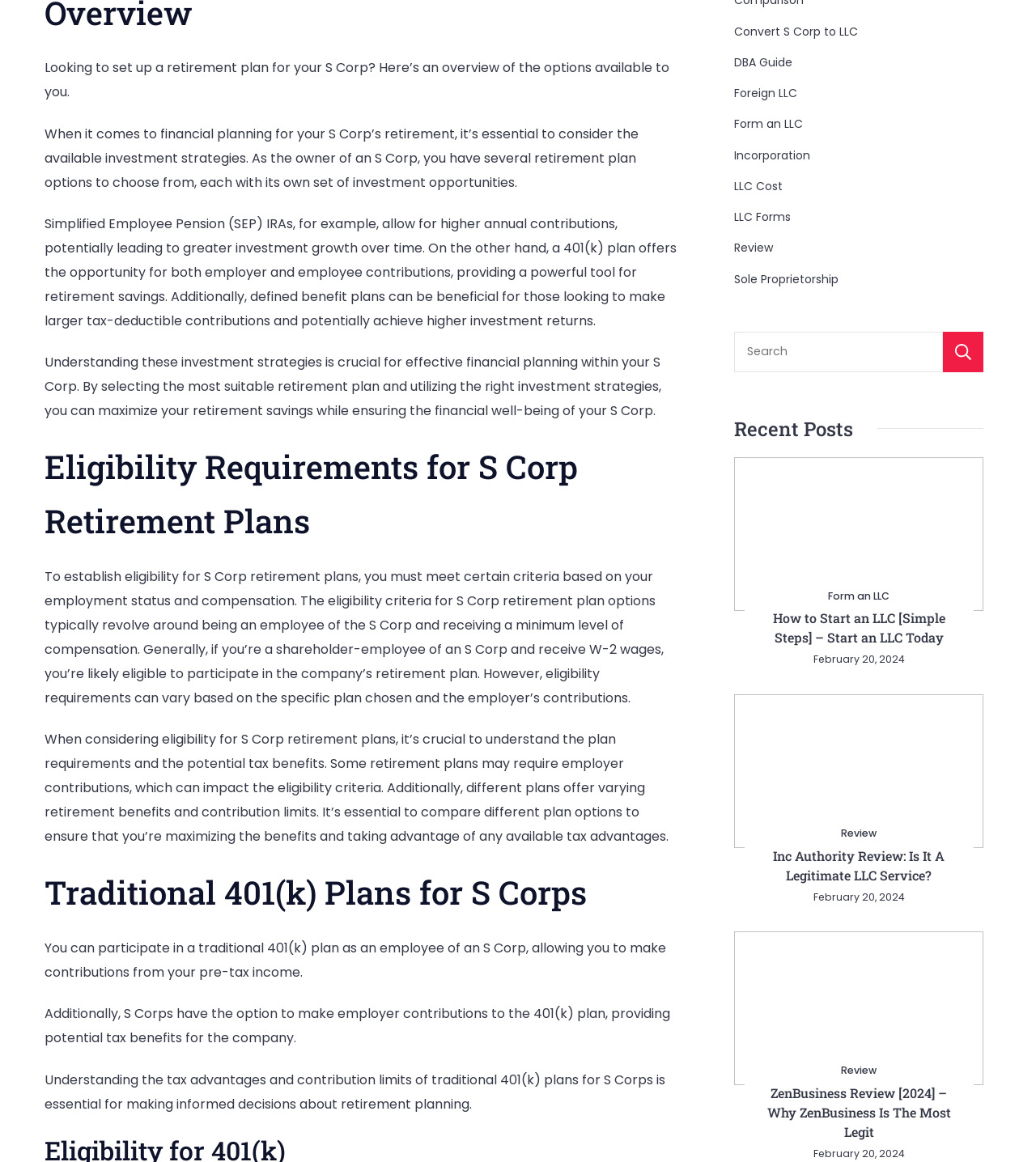What type of retirement plan allows for higher annual contributions?
Using the visual information, reply with a single word or short phrase.

Simplified Employee Pension (SEP) IRAs